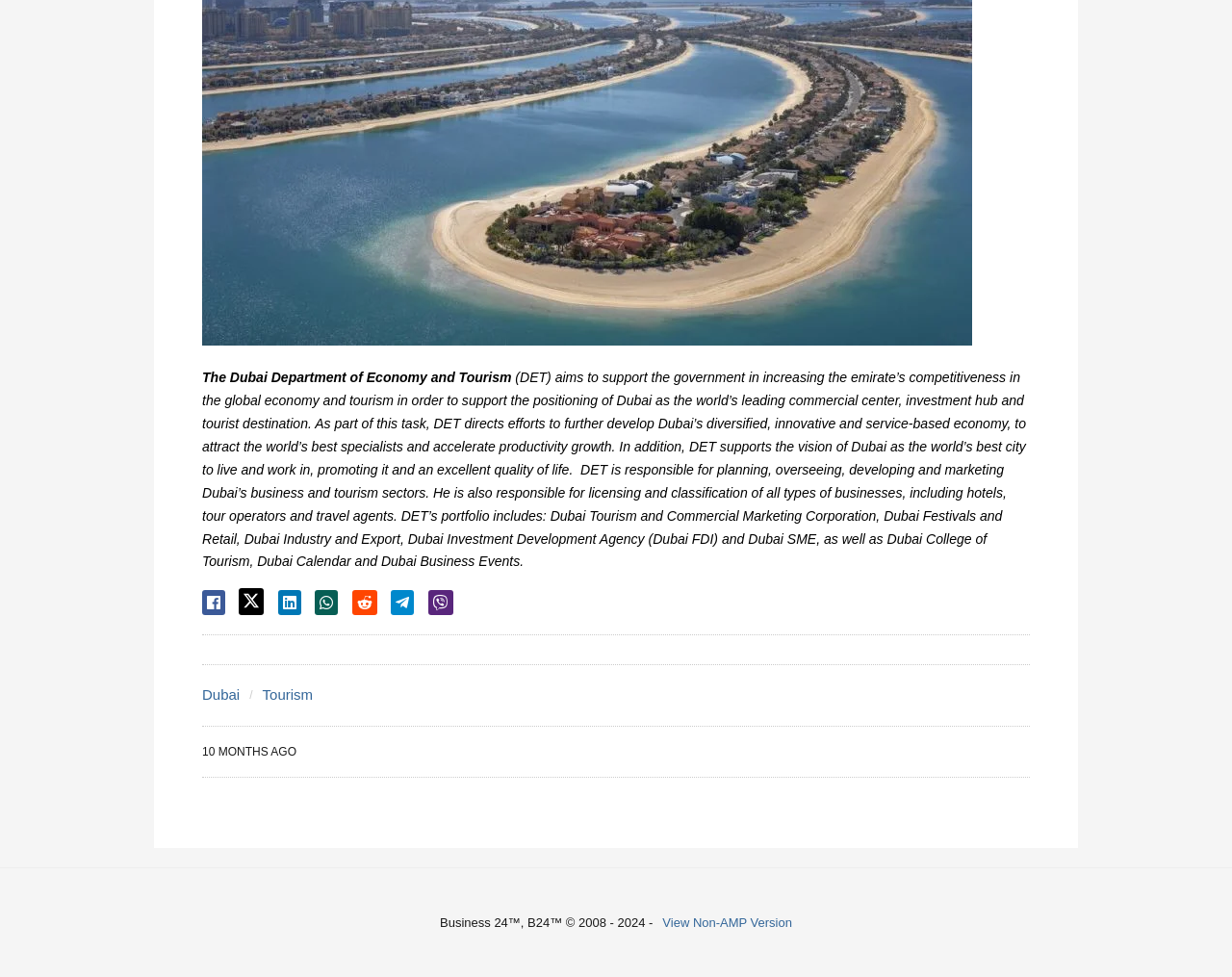Pinpoint the bounding box coordinates of the clickable element to carry out the following instruction: "Share on LinkedIn."

[0.226, 0.604, 0.244, 0.63]